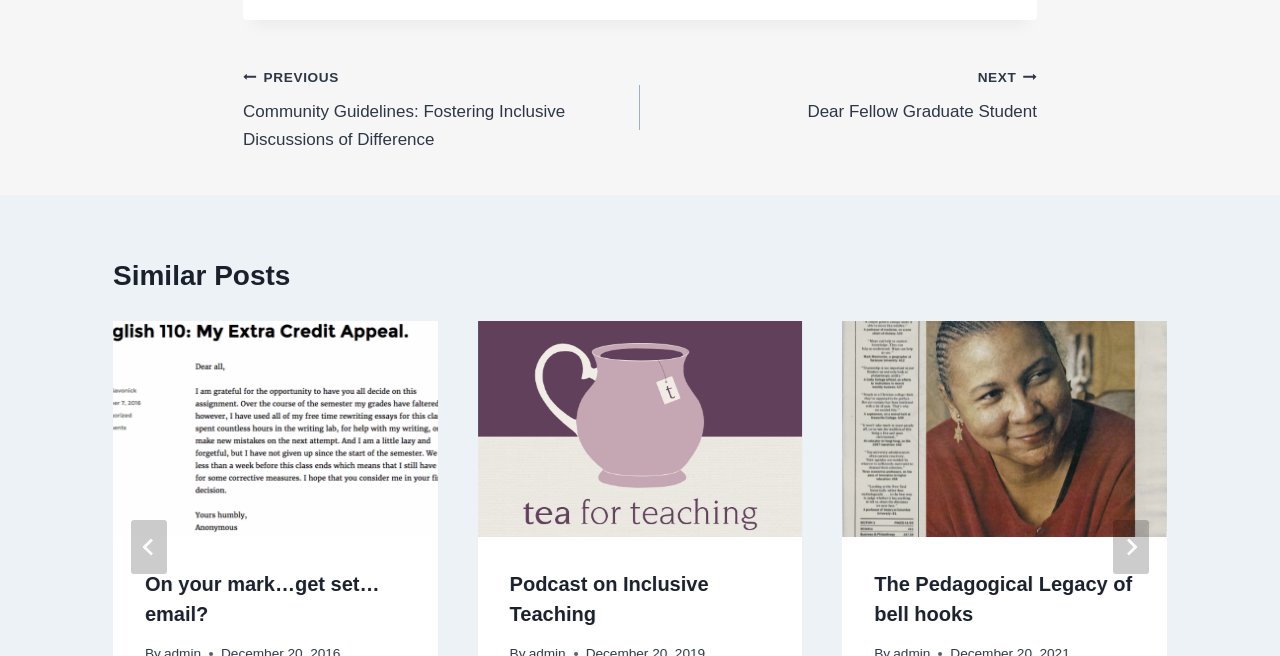Provide a short answer using a single word or phrase for the following question: 
What is the previous post?

Community Guidelines: Fostering Inclusive Discussions of Difference